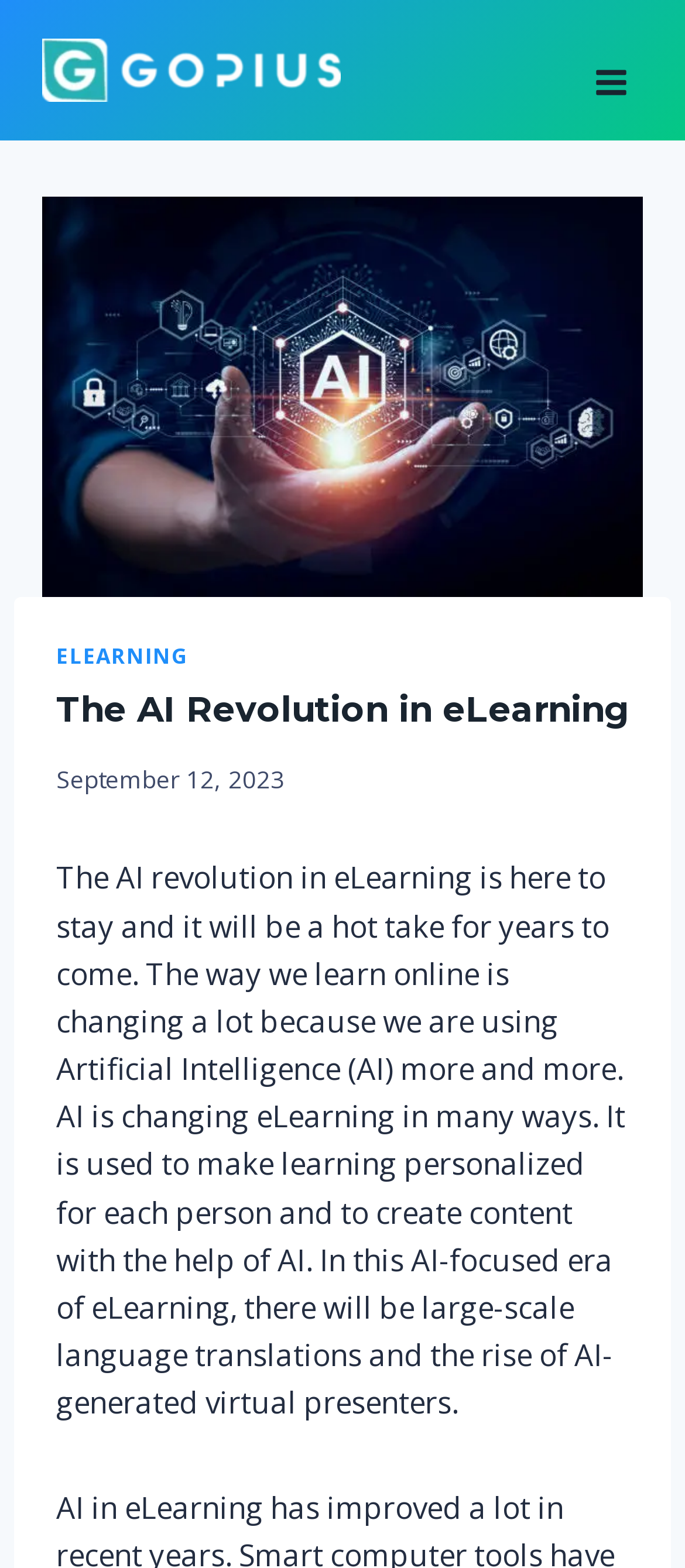Please reply with a single word or brief phrase to the question: 
What is the purpose of AI in eLearning?

Personalized learning